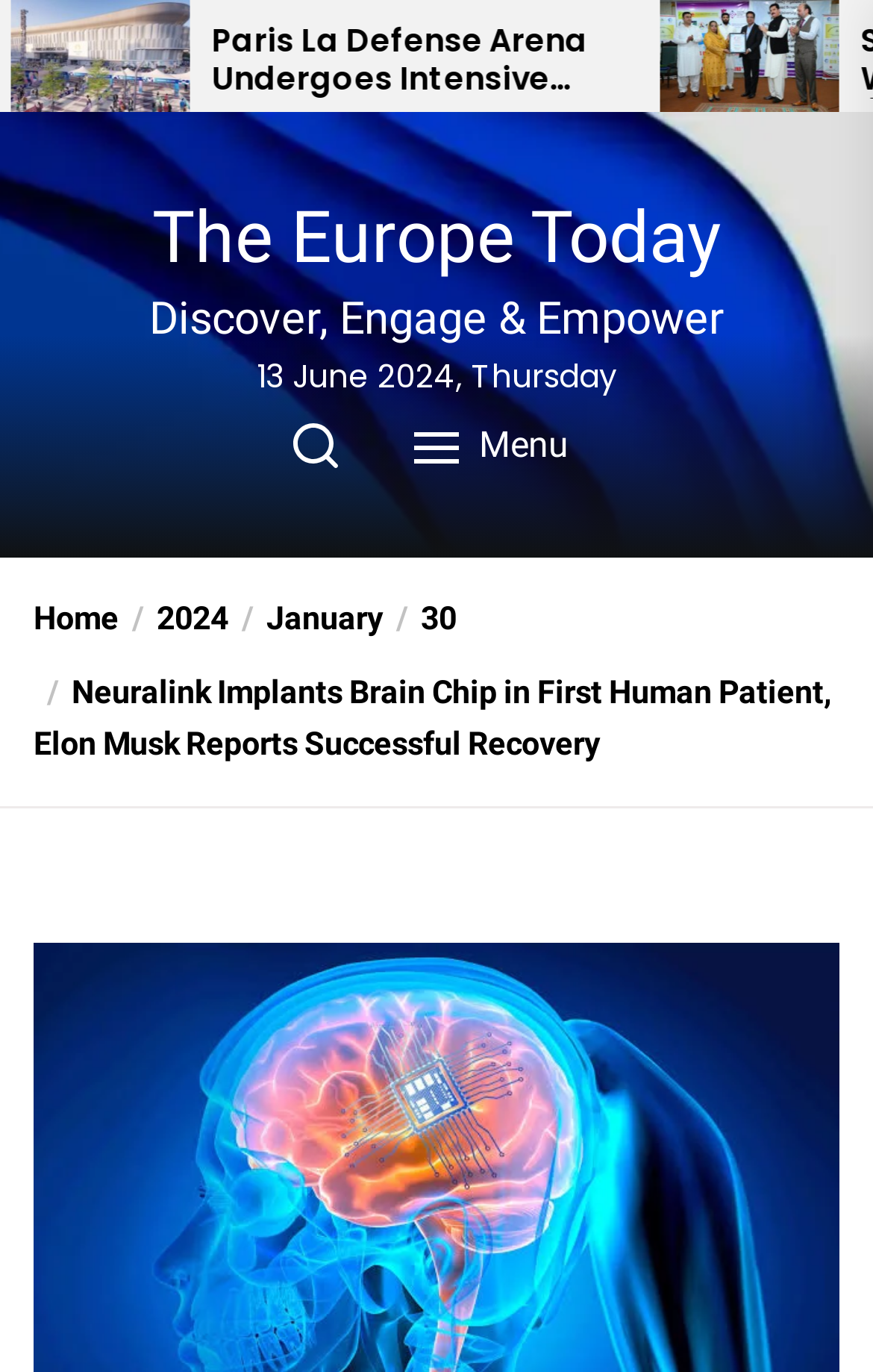Please determine the bounding box coordinates of the section I need to click to accomplish this instruction: "visit The Europe Today website".

[0.174, 0.142, 0.826, 0.204]